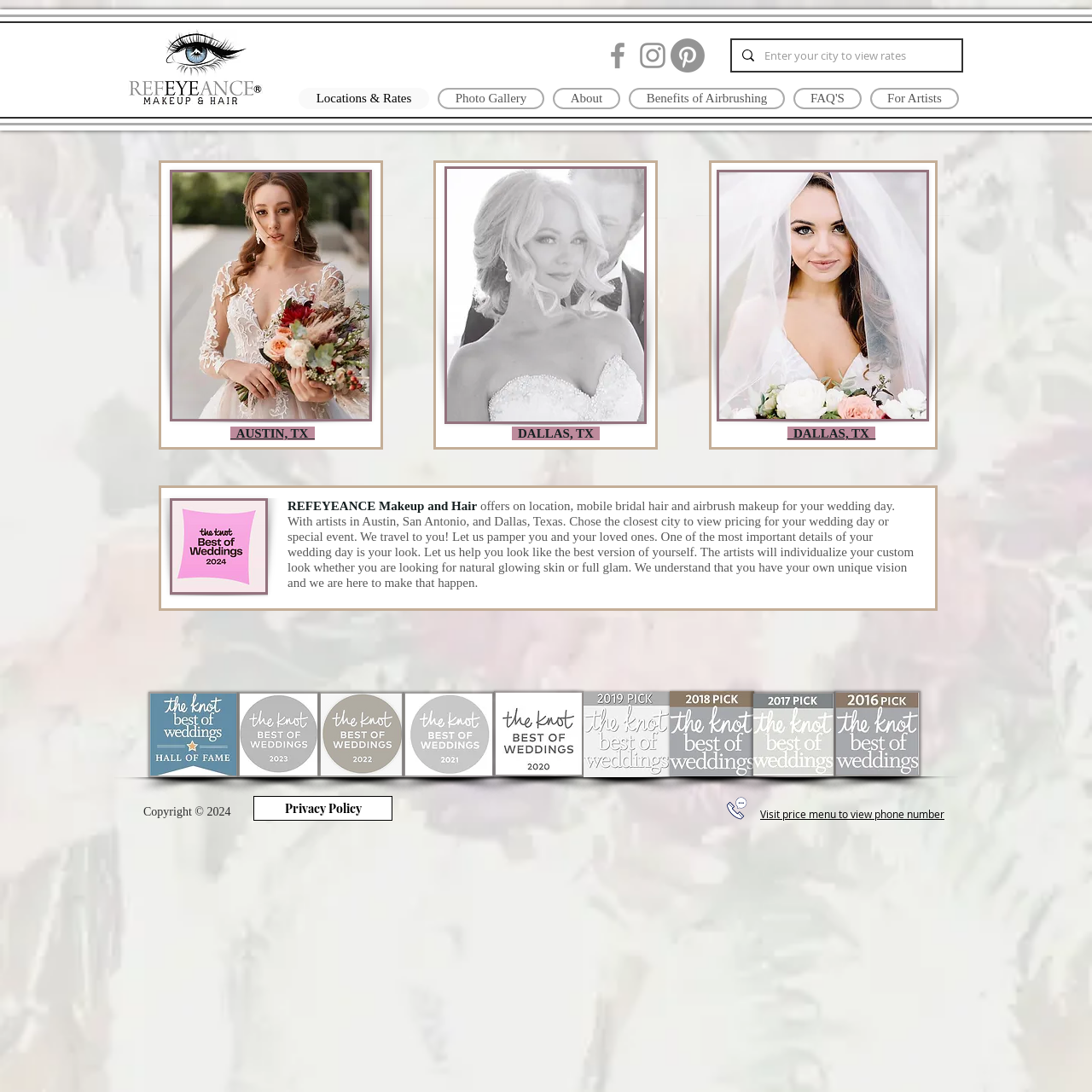Please identify the bounding box coordinates of the element on the webpage that should be clicked to follow this instruction: "Visit the FAQ page". The bounding box coordinates should be given as four float numbers between 0 and 1, formatted as [left, top, right, bottom].

[0.727, 0.08, 0.789, 0.1]